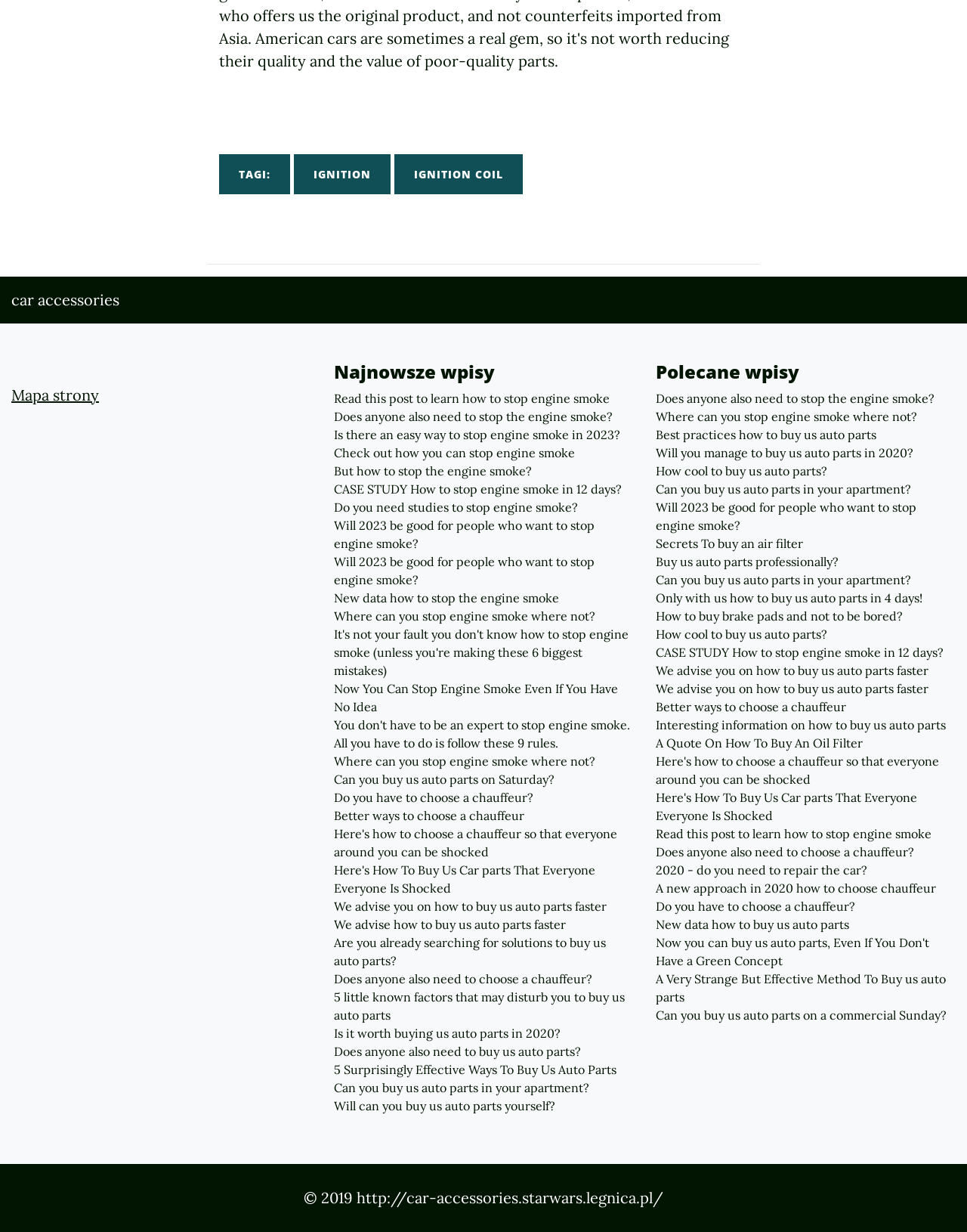For the given element description Buy us auto parts professionally?, determine the bounding box coordinates of the UI element. The coordinates should follow the format (top-left x, top-left y, bottom-right x, bottom-right y) and be within the range of 0 to 1.

[0.678, 0.449, 0.988, 0.463]